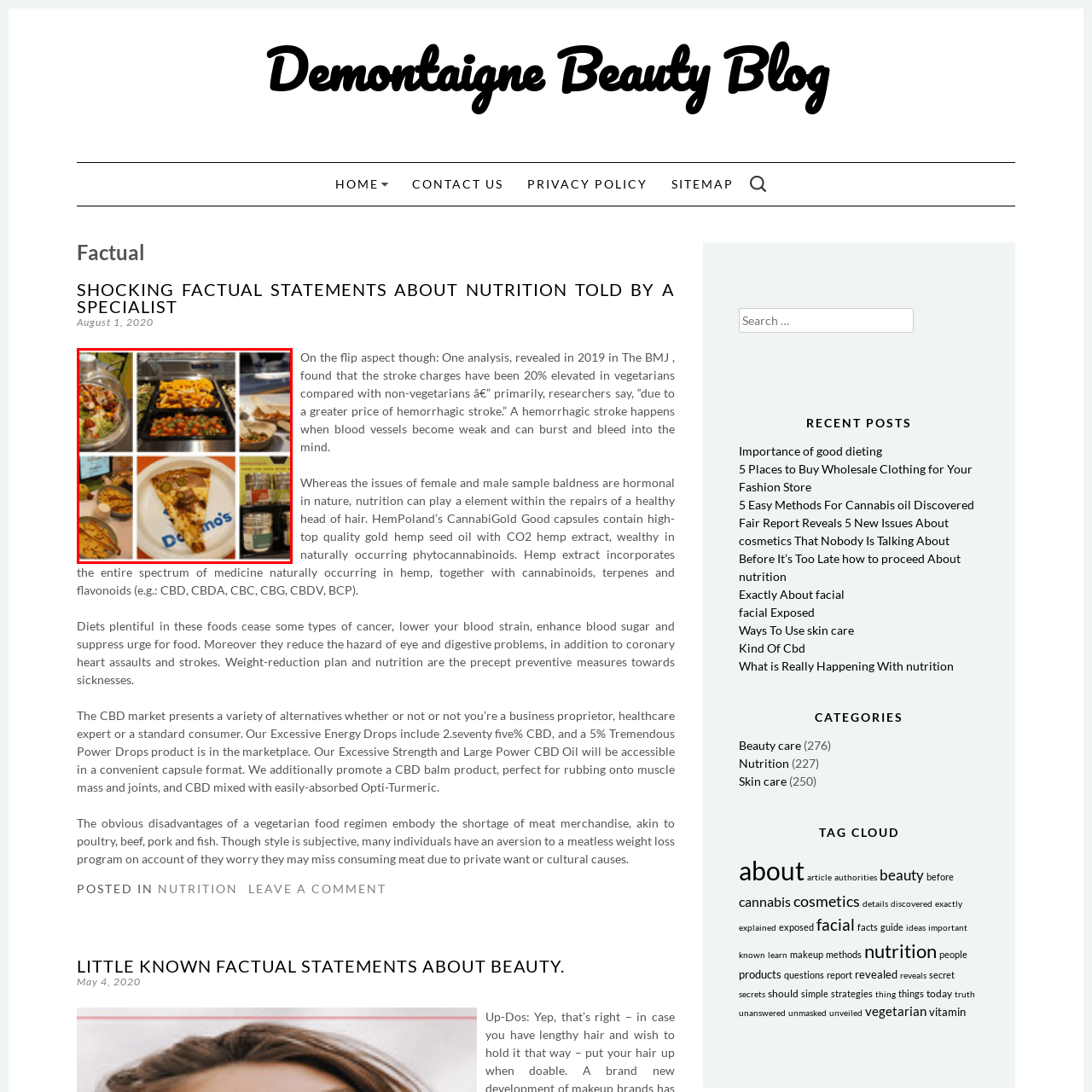Describe in detail the portion of the image that is enclosed within the red boundary.

The image features a vibrant display of various food items arranged in a grid format. In the top row, on the left, there is a bowl of salad filled with a mix of colorful vegetables and garnishes, suggesting a fresh and healthy choice. Beside it, a tray is overflowing with golden, cheesy pasta, accompanied by an assortment of cherry tomatoes, showcasing an inviting look at comfort food. To the right, a plate holds a variety of dishes, hinting at a culinary exploration.

The bottom row presents a close-up of a pizza slice, prominently displayed on a branded plate from Domino's, adorned with toppings that include olives and vegetables, emphasizing indulgence. Next to it, several neatly arranged pieces of grilled food, possibly chicken or fish skewers, suggest a savory option. Lastly, the image includes jars of what appear to be health supplements or spices, offering a glimpse into nutritional choices available for health-conscious consumers. This rich assortment highlights a balance between indulgent and wholesome eating options.